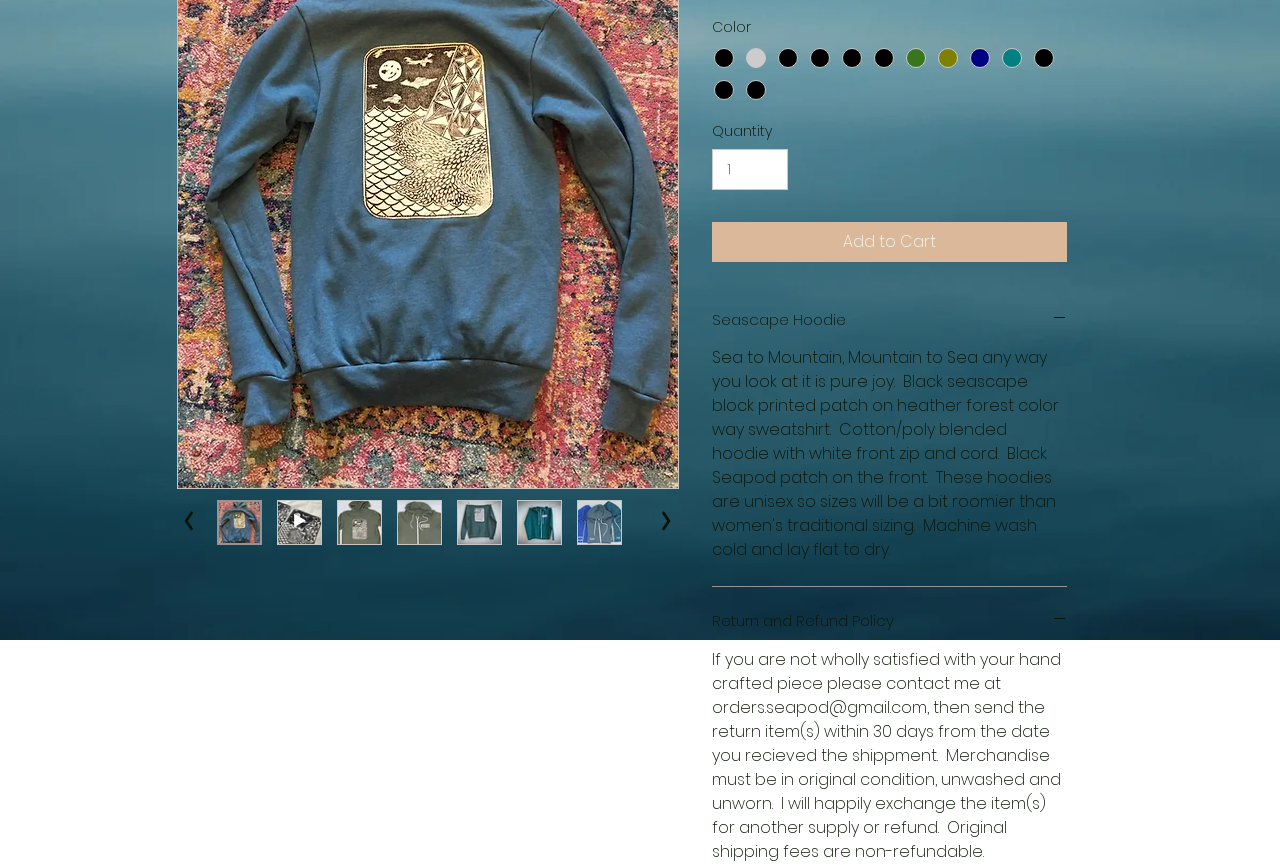Extract the bounding box coordinates for the UI element described by the text: "Seascape Hoodie". The coordinates should be in the form of [left, top, right, bottom] with values between 0 and 1.

[0.556, 0.358, 0.834, 0.381]